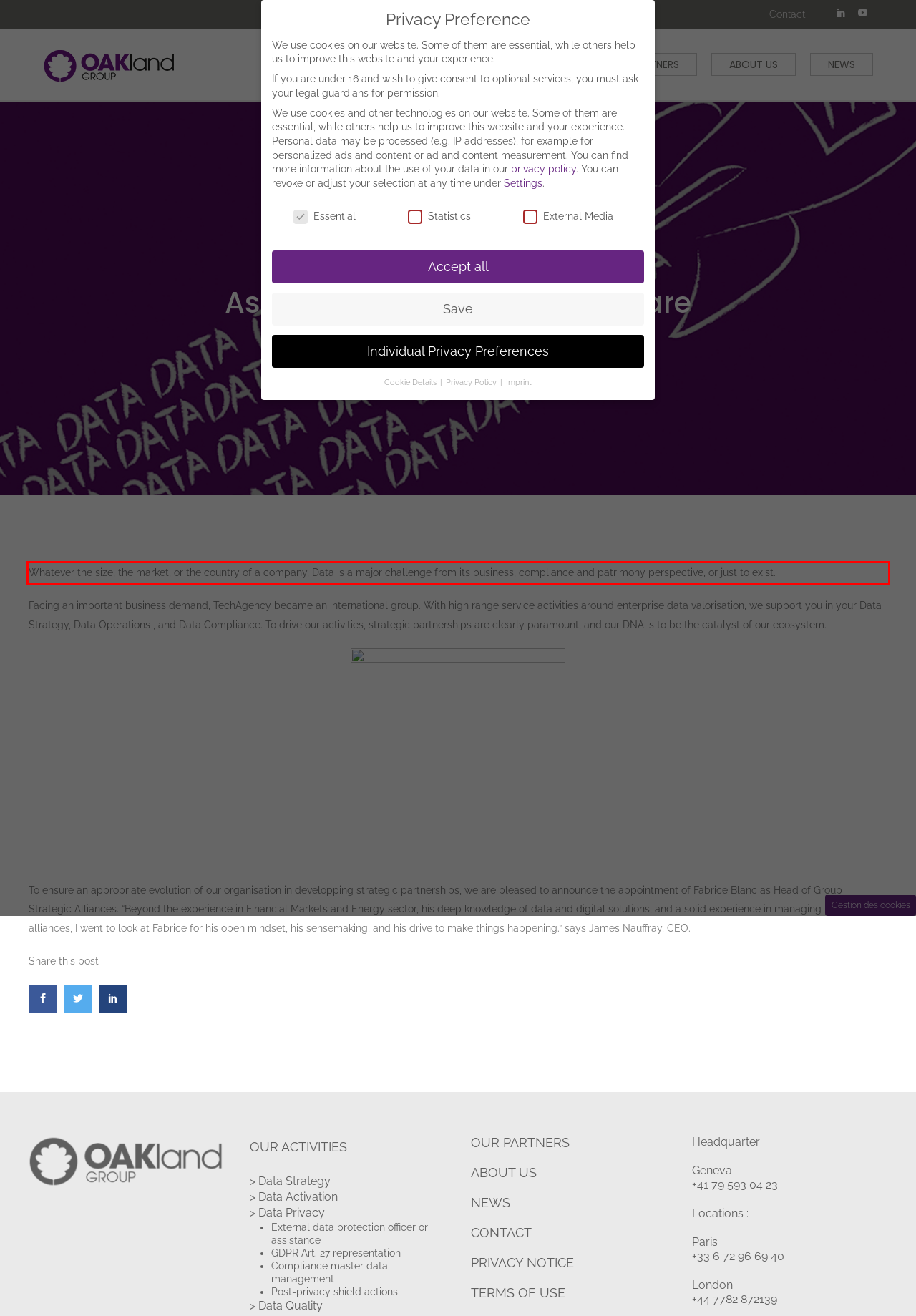The screenshot provided shows a webpage with a red bounding box. Apply OCR to the text within this red bounding box and provide the extracted content.

Whatever the size, the market, or the country of a company, Data is a major challenge from its business, compliance and patrimony perspective, or just to exist.